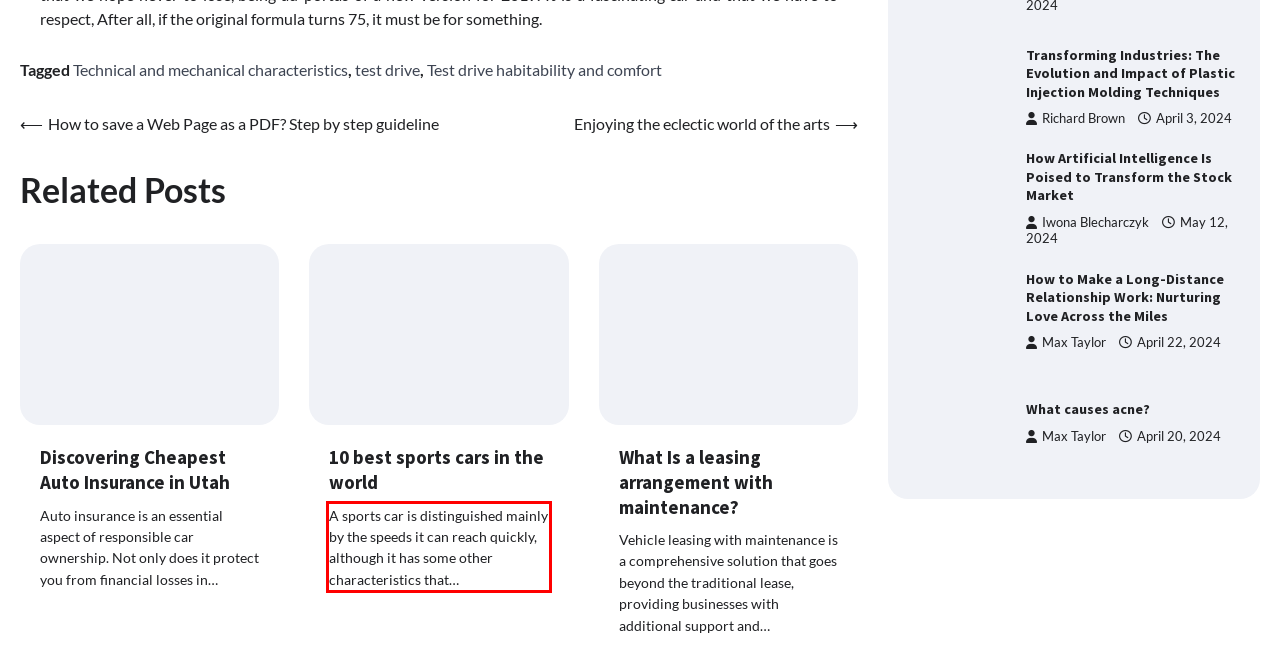Within the screenshot of the webpage, locate the red bounding box and use OCR to identify and provide the text content inside it.

A sports car is distinguished mainly by the speeds it can reach quickly, although it has some other characteristics that…